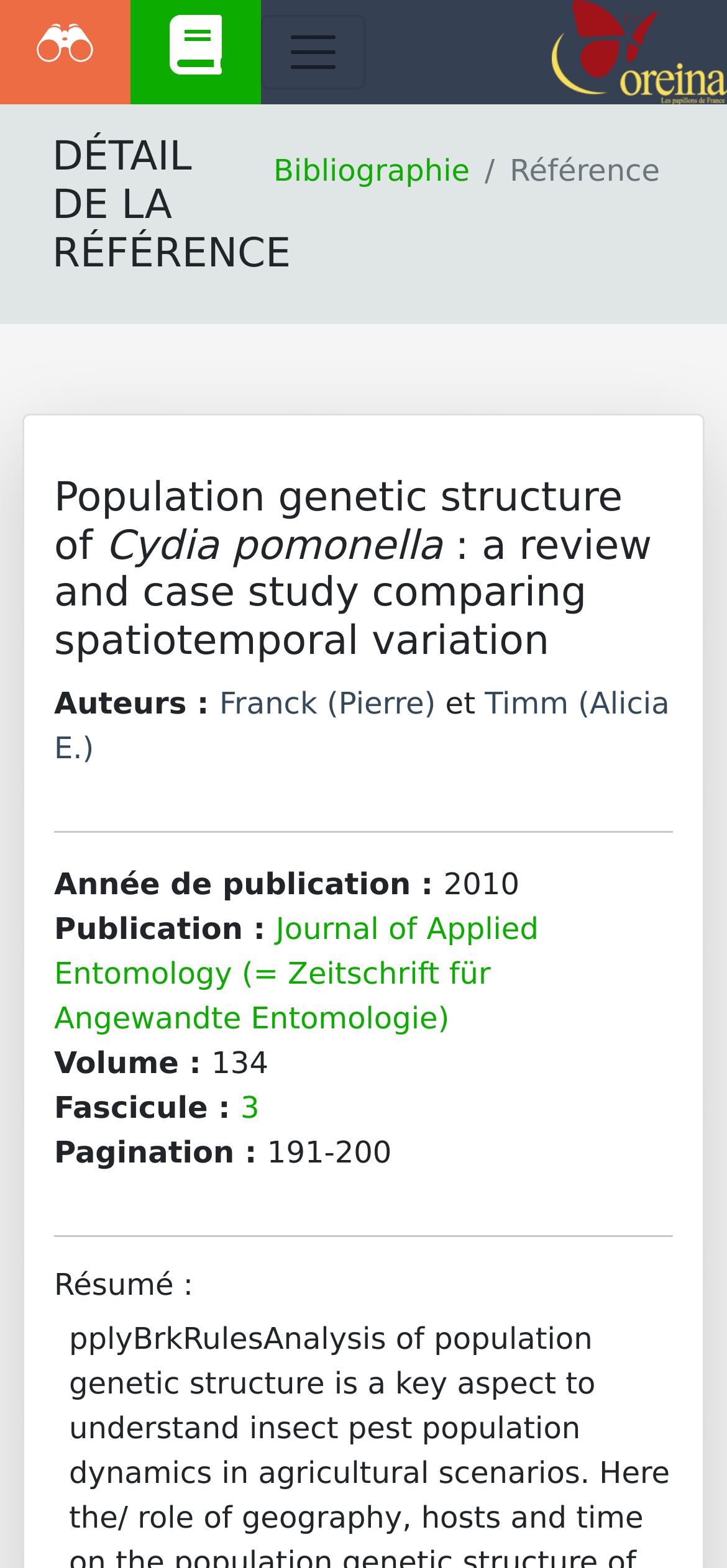Extract the primary header of the webpage and generate its text.

DÉTAIL DE LA RÉFÉRENCE